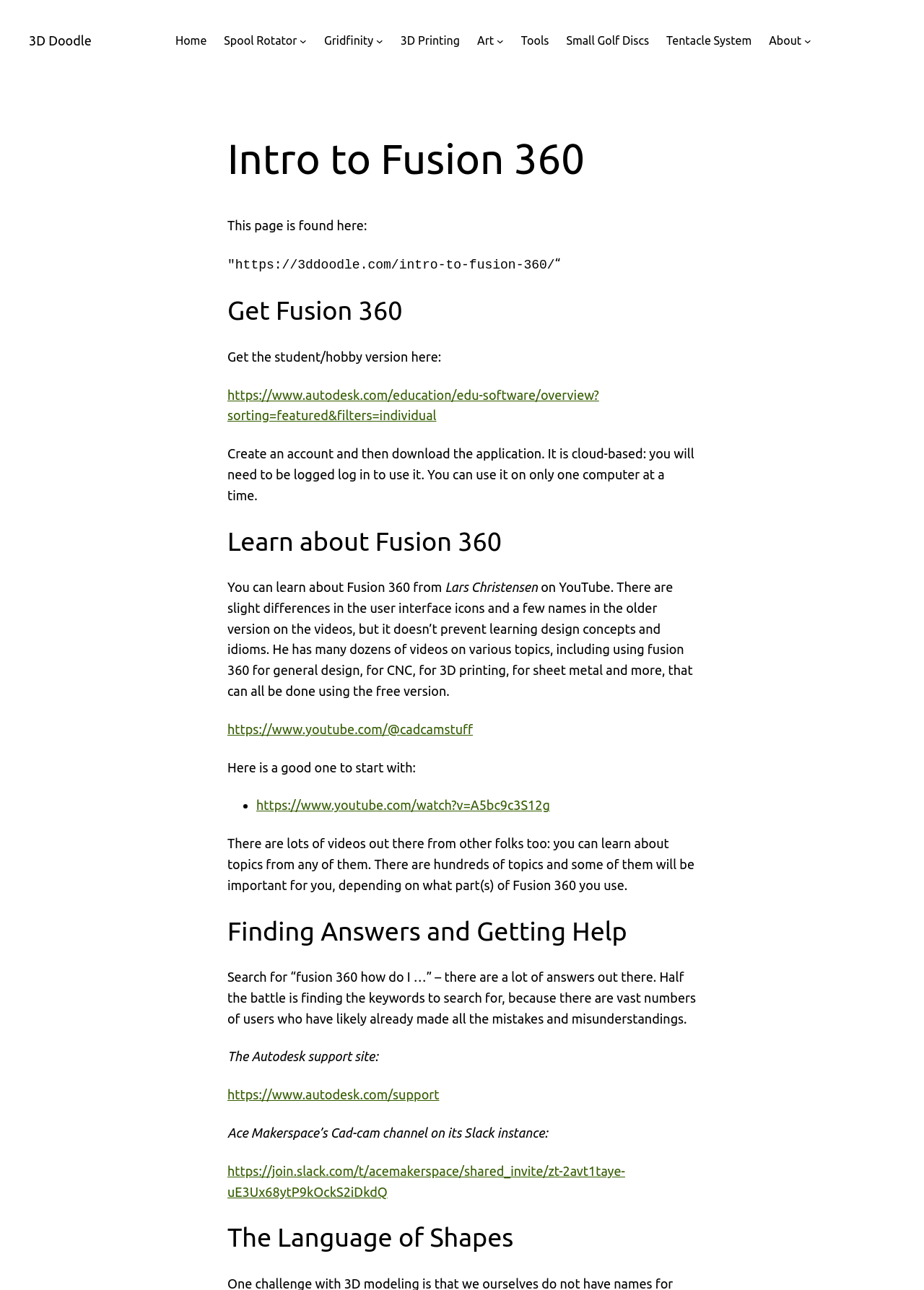Generate a comprehensive description of the webpage content.

This webpage is an introduction to Fusion 360, a 3D design software. At the top, there is a header navigation section with links to various pages, including "Home", "Spool Rotator", "Gridfinity", "3D Printing", "Art", "Tools", "Small Golf Discs", "Tentacle System", and "About". 

Below the navigation section, there are four main sections. The first section is titled "Intro to Fusion 360" and provides a brief introduction to the page. It also displays the URL of the current page.

The second section is titled "Get Fusion 360" and provides information on how to obtain the student/hobby version of the software. It includes a link to the Autodesk education website, where users can create an account and download the application.

The third section is titled "Learn about Fusion 360" and recommends learning resources, including YouTube videos by Lars Christensen. It provides a link to his YouTube channel and suggests starting with a specific video.

The fourth section is titled "Finding Answers and Getting Help" and offers tips on searching for answers to Fusion 360-related questions. It also provides links to the Autodesk support site and the Ace Makerspace's Cad-cam channel on Slack.

Finally, there is a heading titled "The Language of Shapes" at the bottom of the page, but it does not contain any additional information.